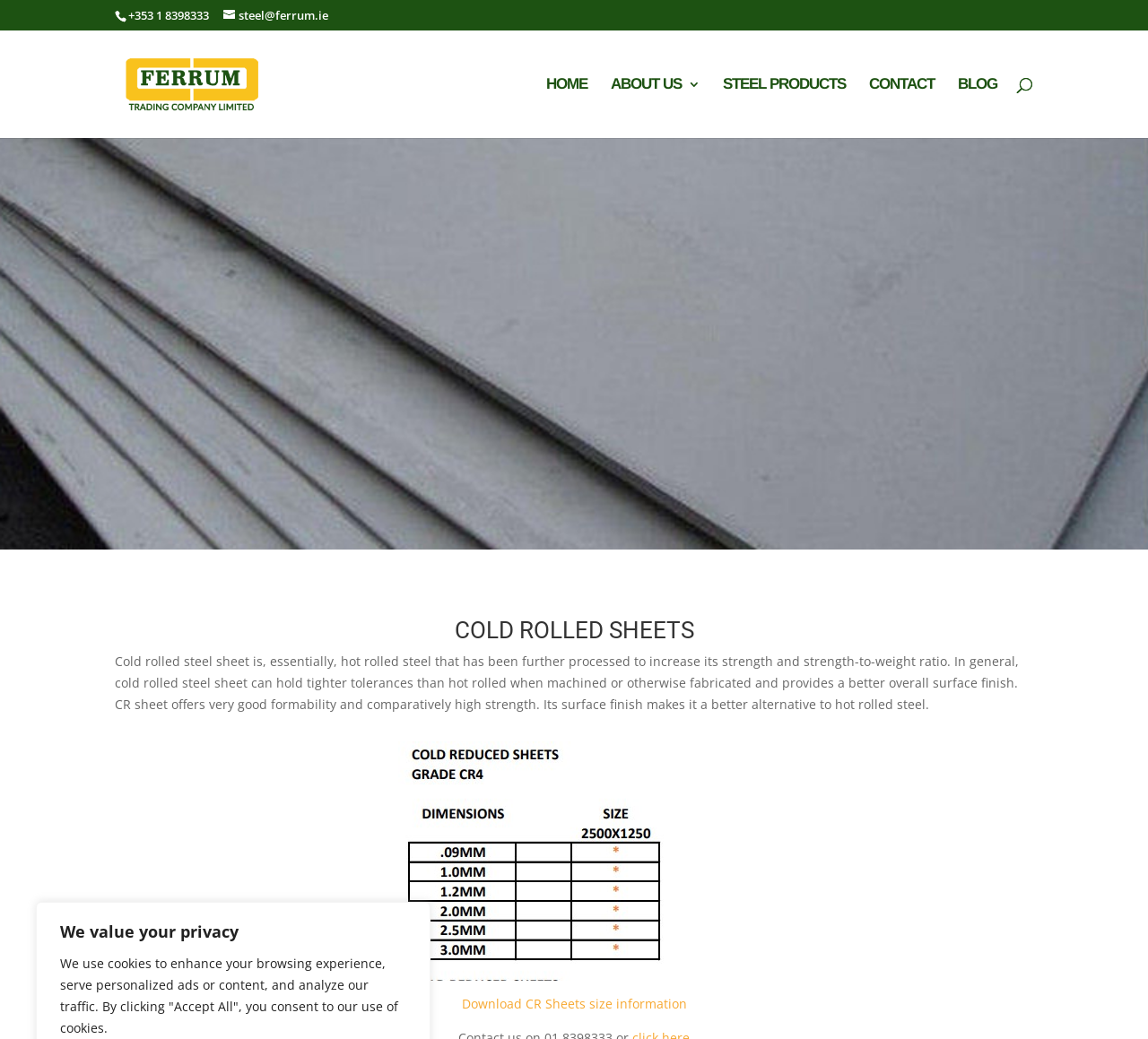Please provide a detailed answer to the question below based on the screenshot: 
What is the phone number of Ferrum Steel?

I found the phone number by looking at the top section of the webpage, where the contact information is usually displayed. The phone number is written in a static text element with the bounding box coordinates [0.112, 0.007, 0.182, 0.022].